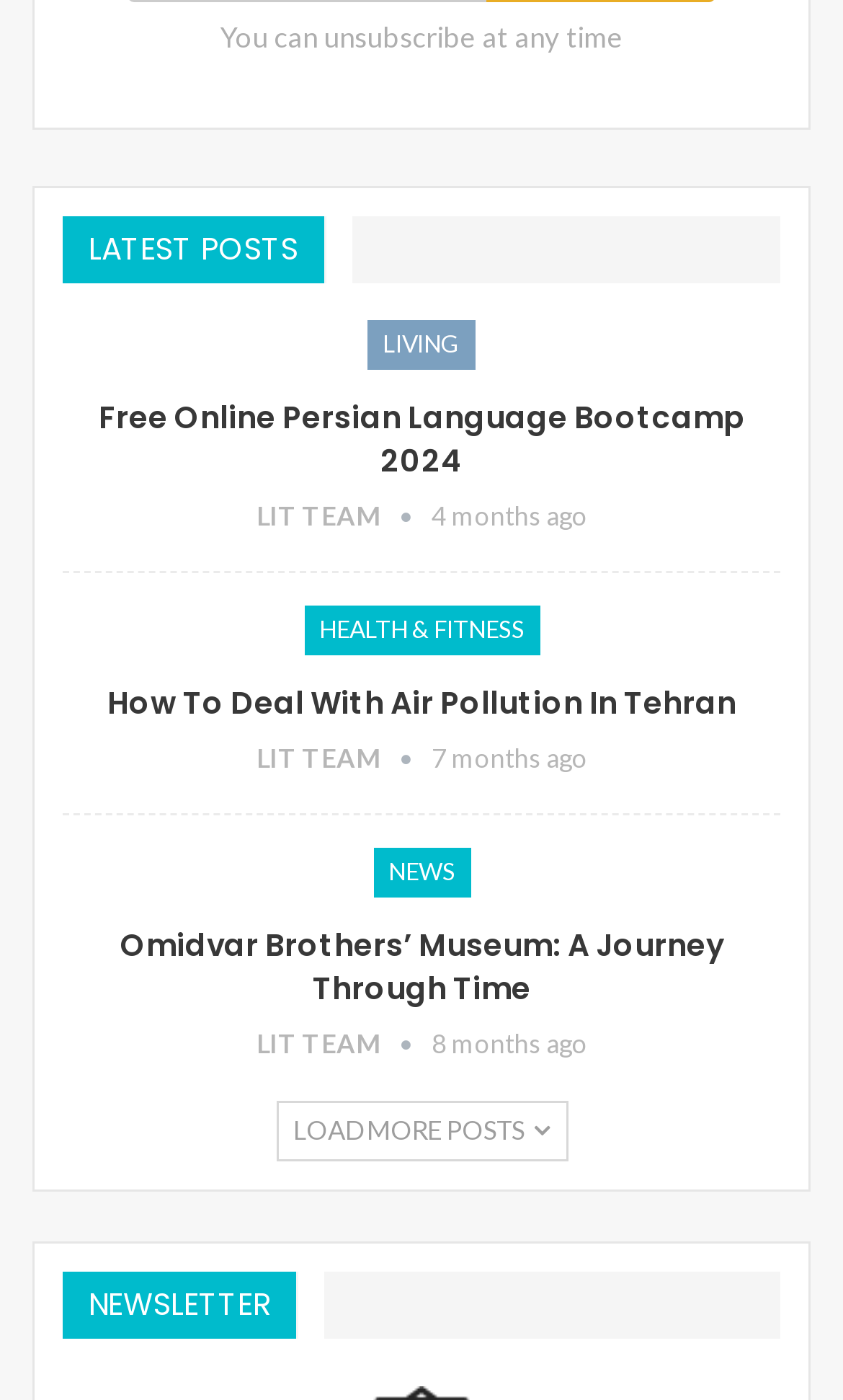Find the bounding box coordinates of the element's region that should be clicked in order to follow the given instruction: "Click on the 'LIVING' category". The coordinates should consist of four float numbers between 0 and 1, i.e., [left, top, right, bottom].

[0.436, 0.229, 0.564, 0.264]